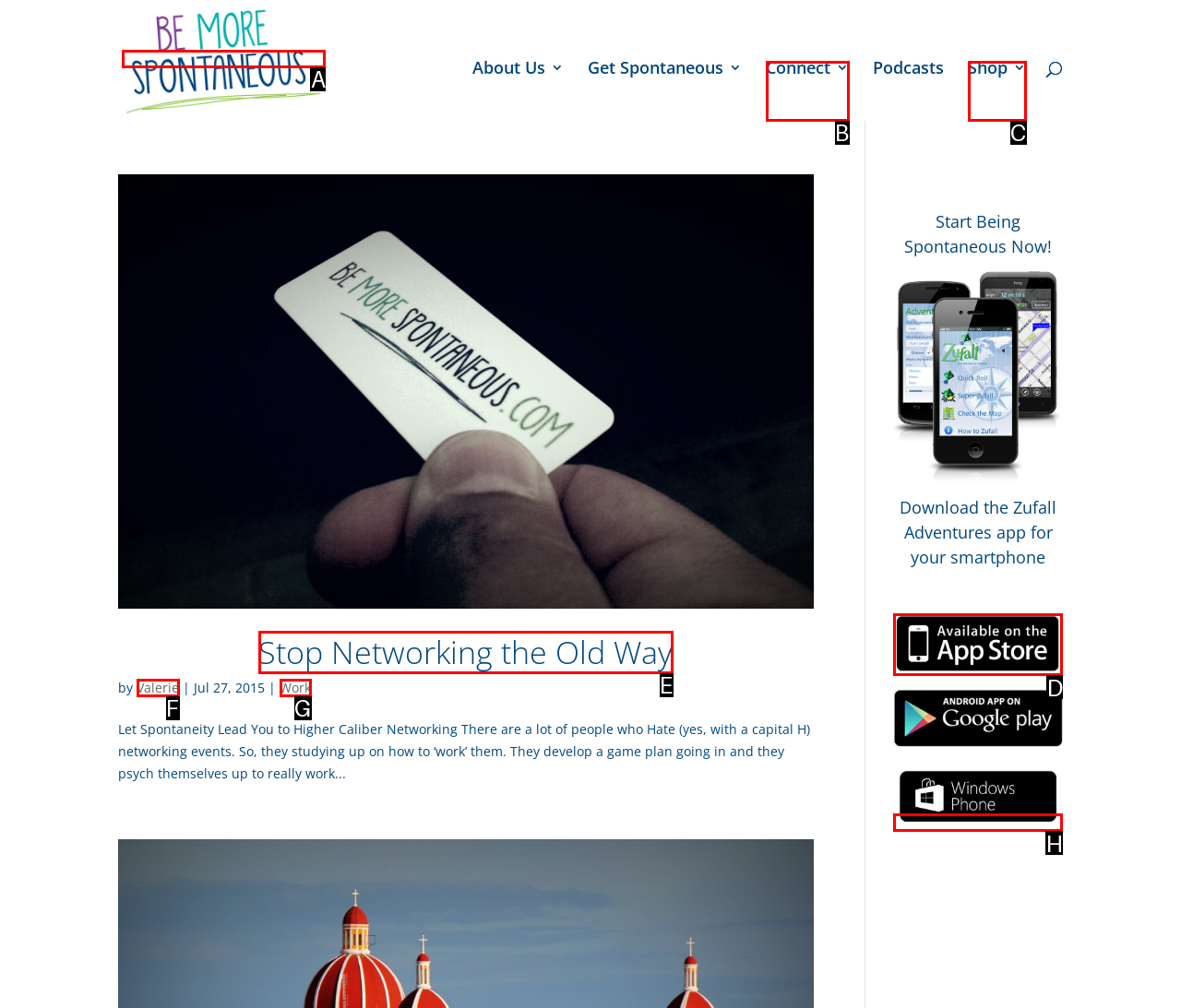Identify the bounding box that corresponds to: Work
Respond with the letter of the correct option from the provided choices.

G